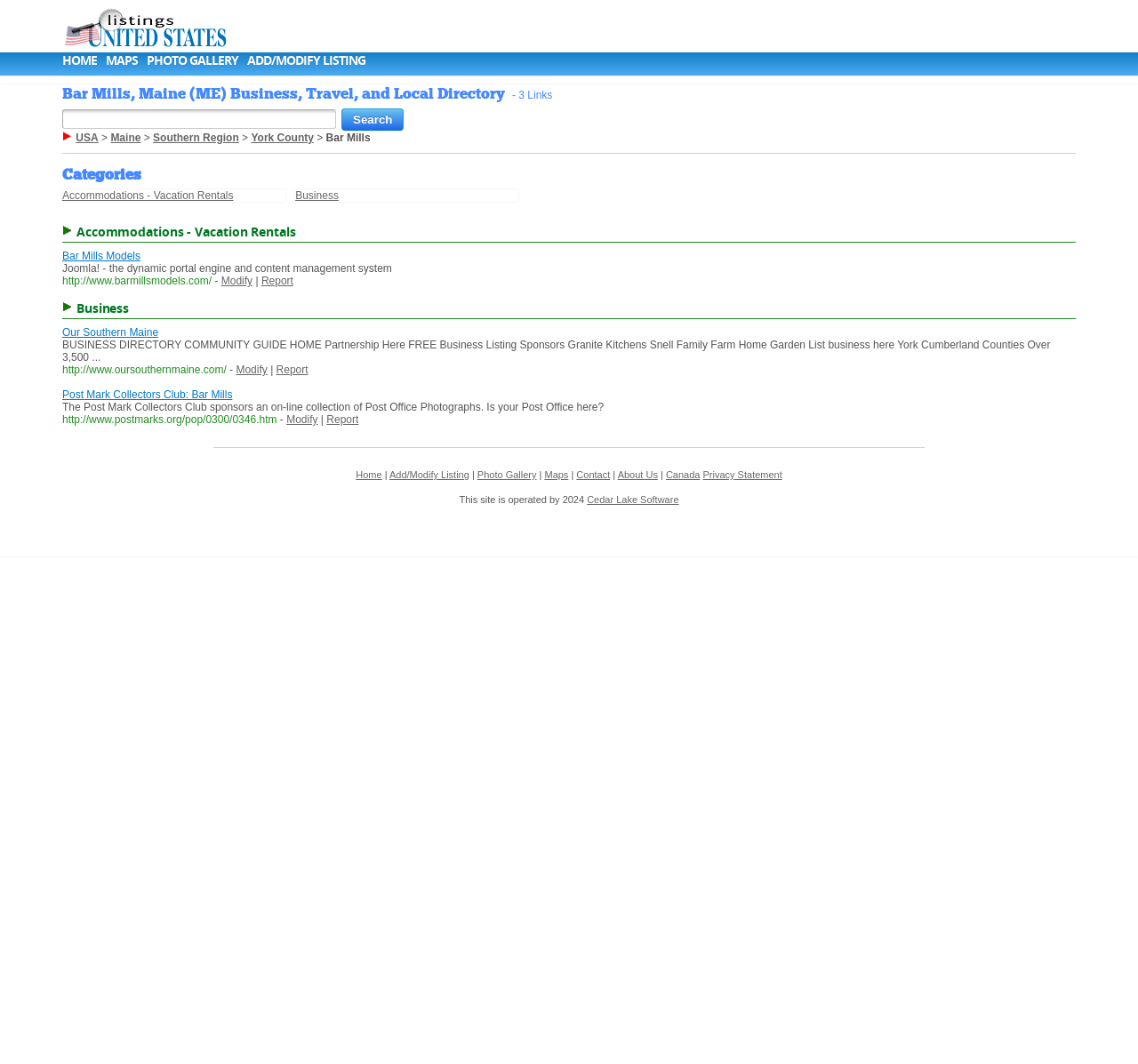Utilize the details in the image to thoroughly answer the following question: How many links are under the 'Categories' heading?

I counted the links under the 'Categories' heading and found three links: 'Accommodations - Vacation Rentals', 'Business', and another one. Therefore, the answer is 3.